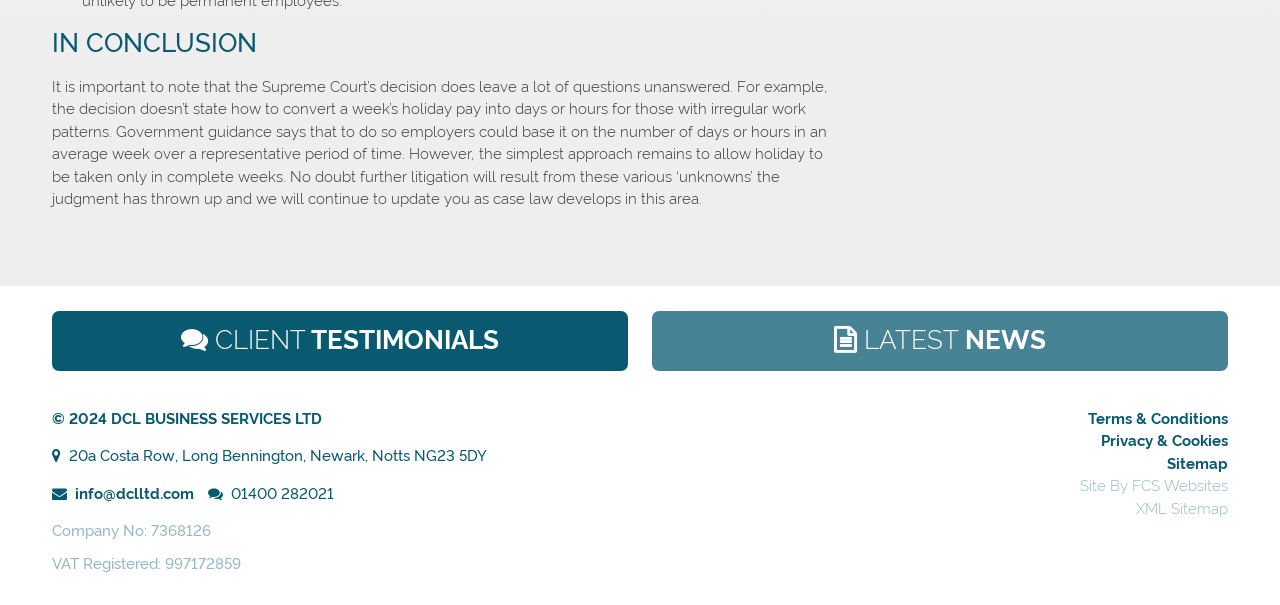Using the element description: "Privacy & Cookies", determine the bounding box coordinates. The coordinates should be in the format [left, top, right, bottom], with values between 0 and 1.

[0.86, 0.714, 0.959, 0.744]